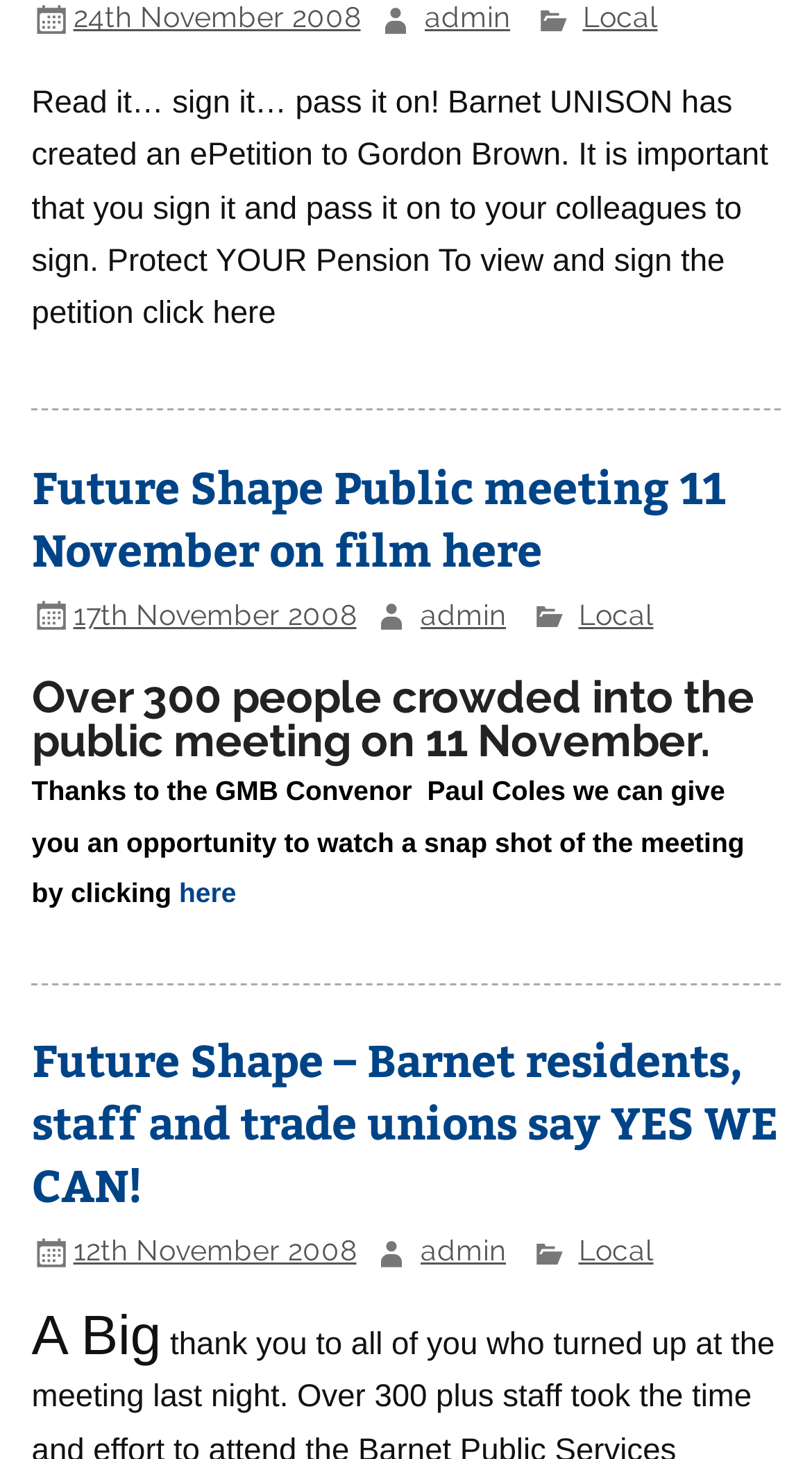What is the topic of the public meeting on 11 November?
Based on the image, please offer an in-depth response to the question.

The webpage mentions 'Future Shape Public meeting 11 November on film here', indicating that the topic of the public meeting on 11 November is Future Shape.